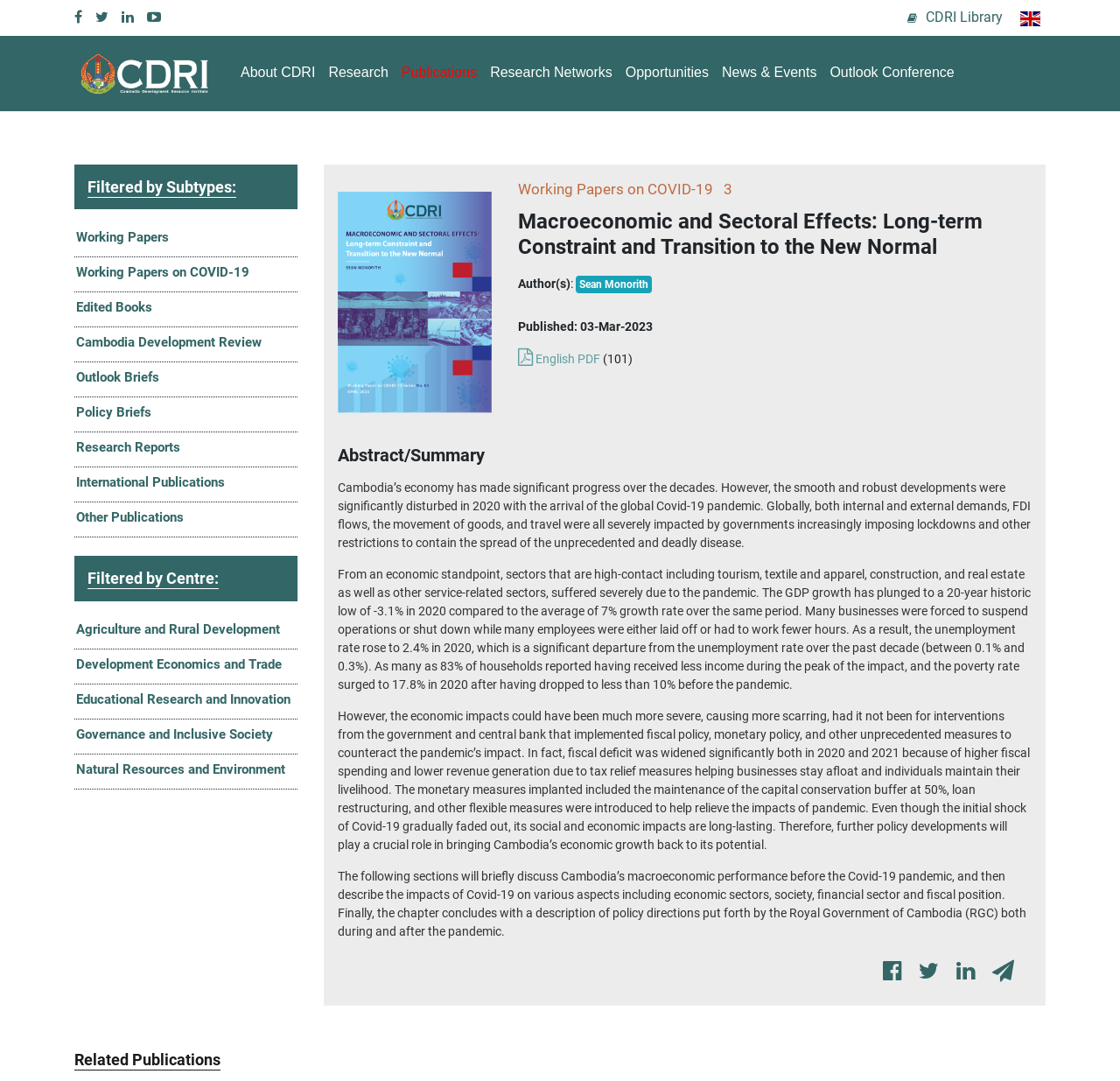Please respond in a single word or phrase: 
What is the title of the research paper?

Macroeconomic and Sectoral Effects: Long-term Constraint and Transition to the New Normal